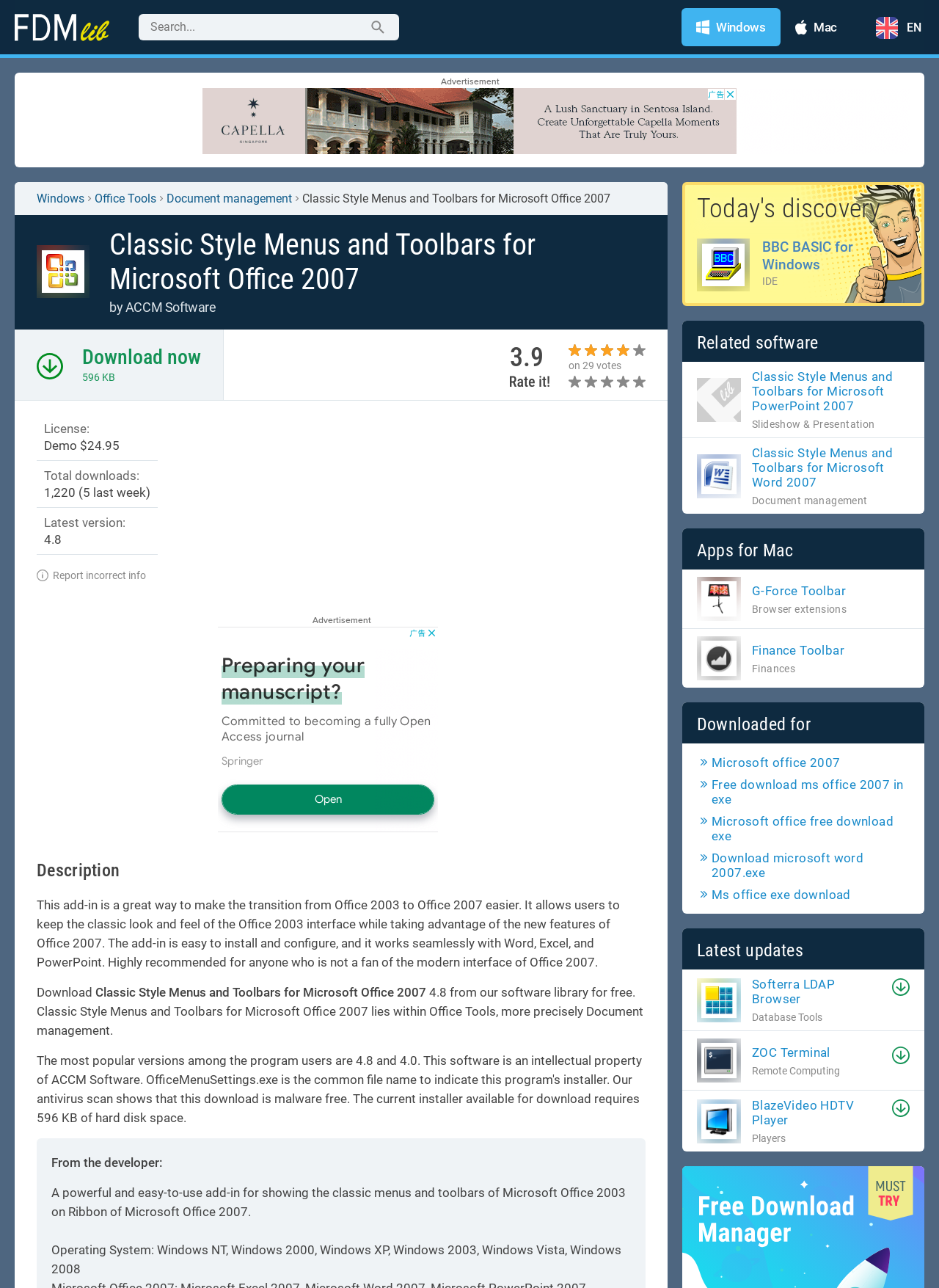Find the bounding box coordinates for the area that must be clicked to perform this action: "Download Classic Style Menus and Toolbars for Microsoft Office 2007".

[0.088, 0.268, 0.214, 0.287]